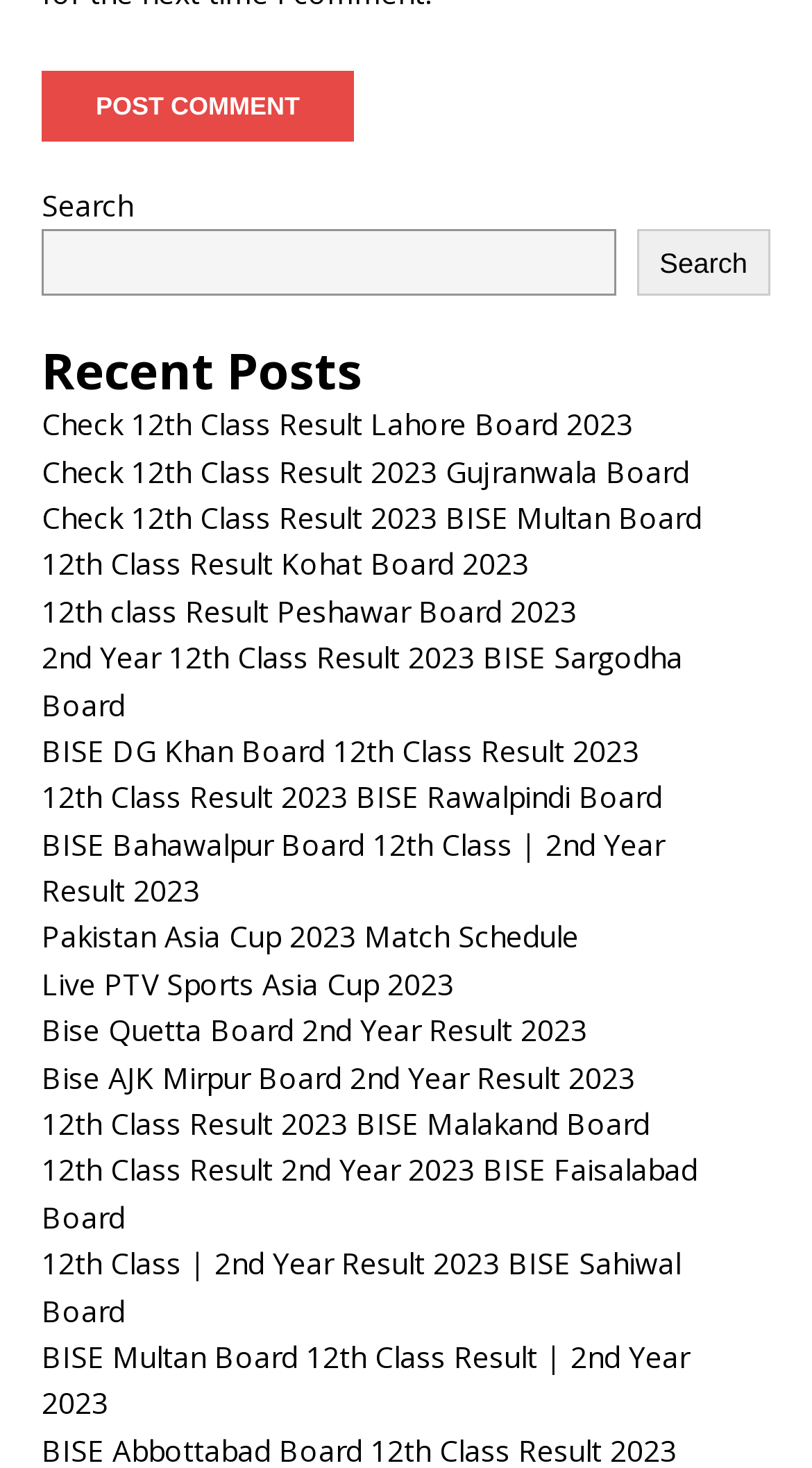Identify the bounding box coordinates for the element that needs to be clicked to fulfill this instruction: "Search for something". Provide the coordinates in the format of four float numbers between 0 and 1: [left, top, right, bottom].

[0.051, 0.156, 0.758, 0.201]